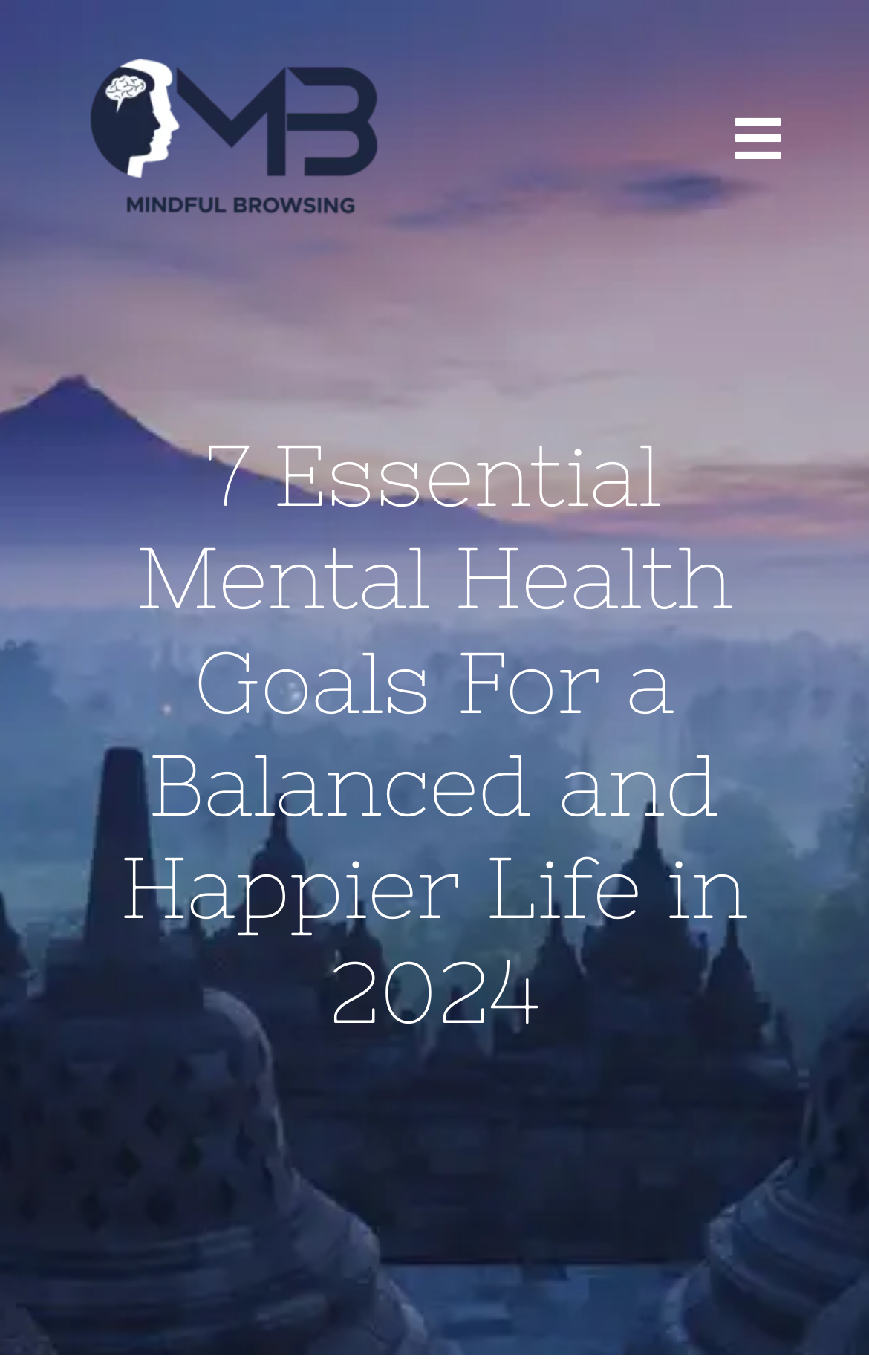What is the logo of the website?
Please provide a single word or phrase answer based on the image.

Mindful Browsing Logo